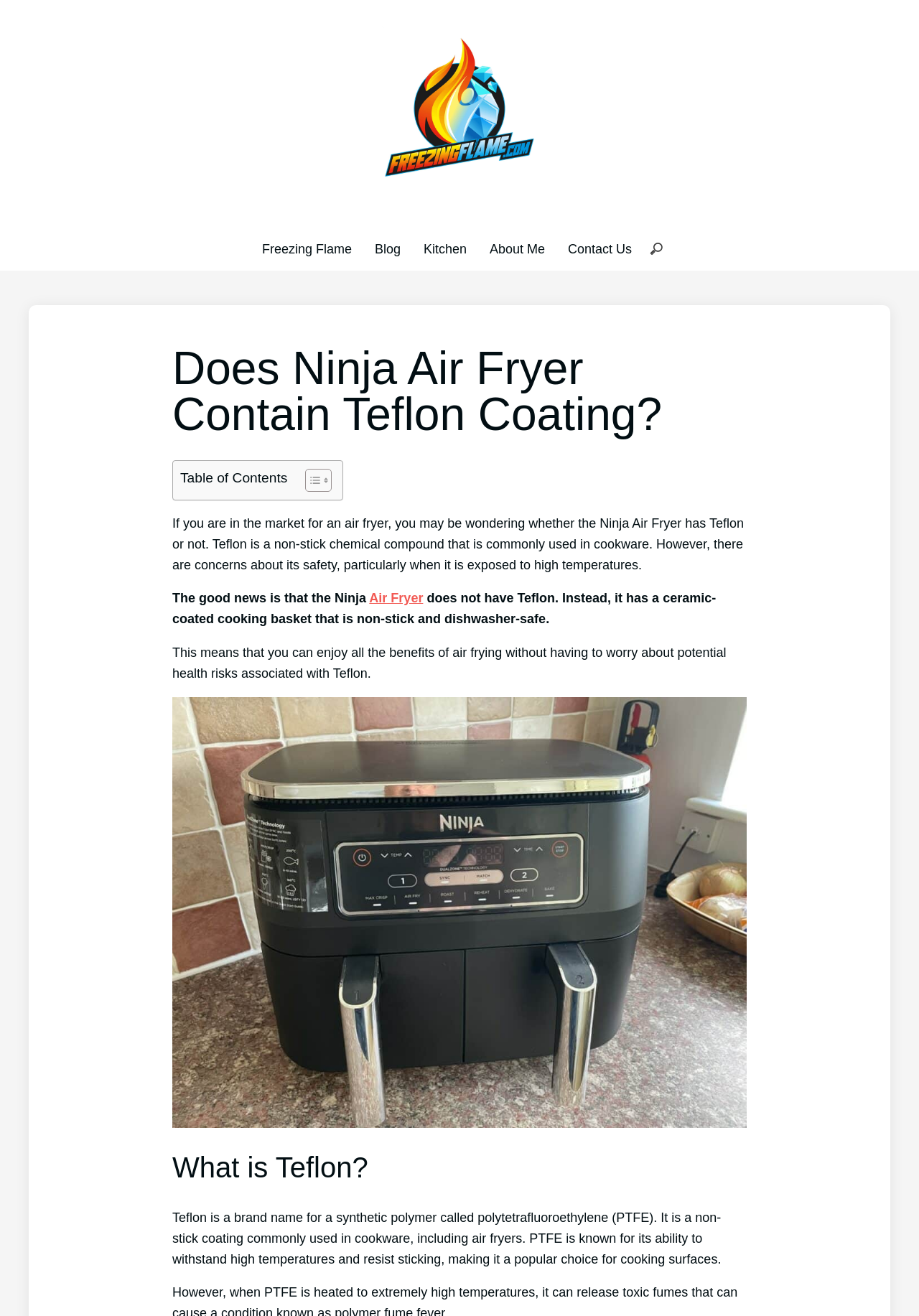What is the purpose of the search box?
From the screenshot, provide a brief answer in one word or phrase.

To search for content